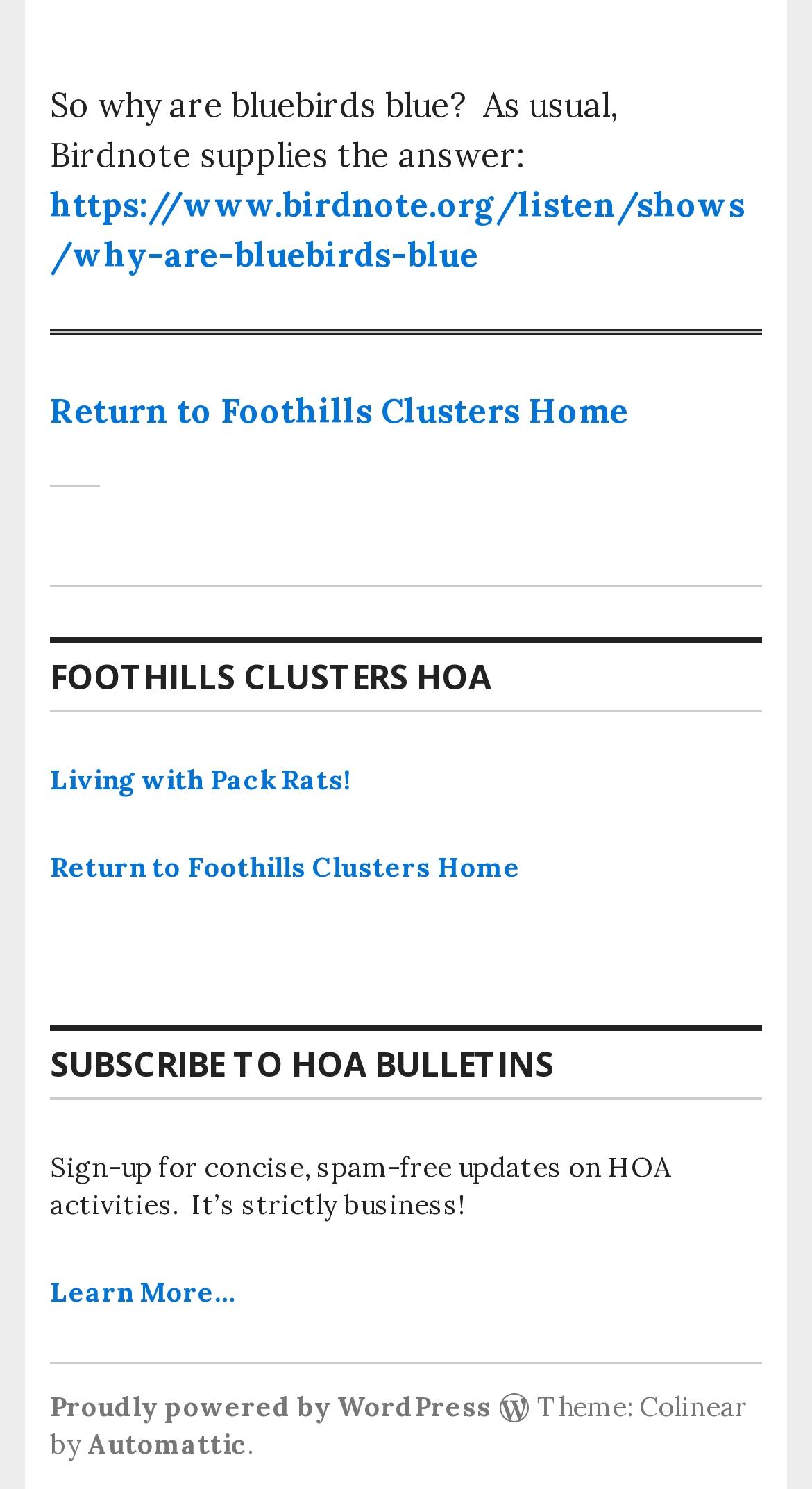Identify the bounding box coordinates necessary to click and complete the given instruction: "Subscribe to HOA bulletins".

[0.062, 0.692, 0.938, 0.738]